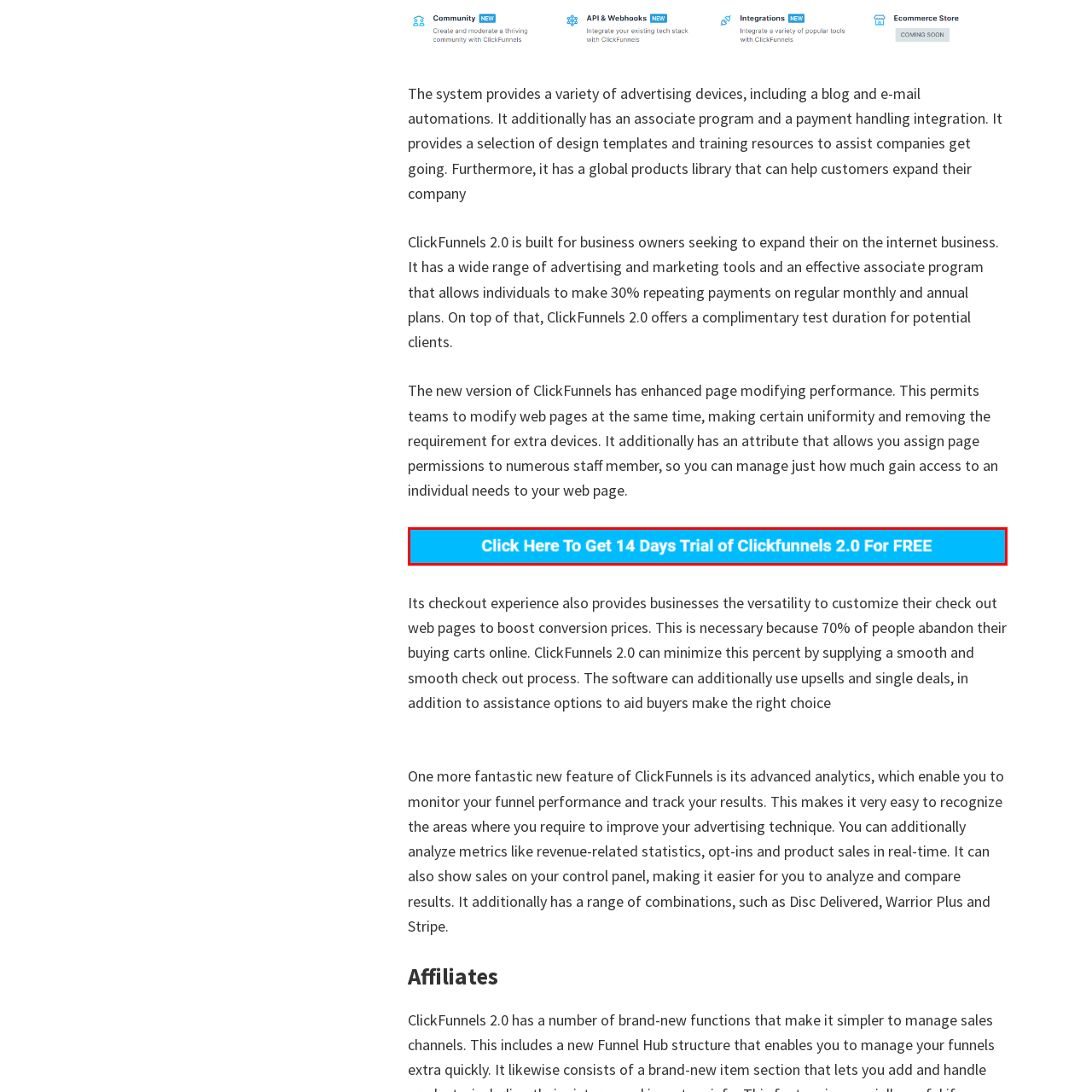Give a thorough and detailed account of the visual content inside the red-framed part of the image.

The image features a vibrant blue banner that invites users to take advantage of a promotional offer. It reads, “Click Here To Get 14 Days Trial of ClickFunnels 2.0 For FREE,” clearly highlighting a limited-time opportunity for potential customers interested in exploring the features of ClickFunnels 2.0. This cloud-based marketing software is designed to help business owners enhance their online presence, and the banner serves as a direct call to action, encouraging viewers to engage with the platform and experience its capabilities risk-free for two weeks.